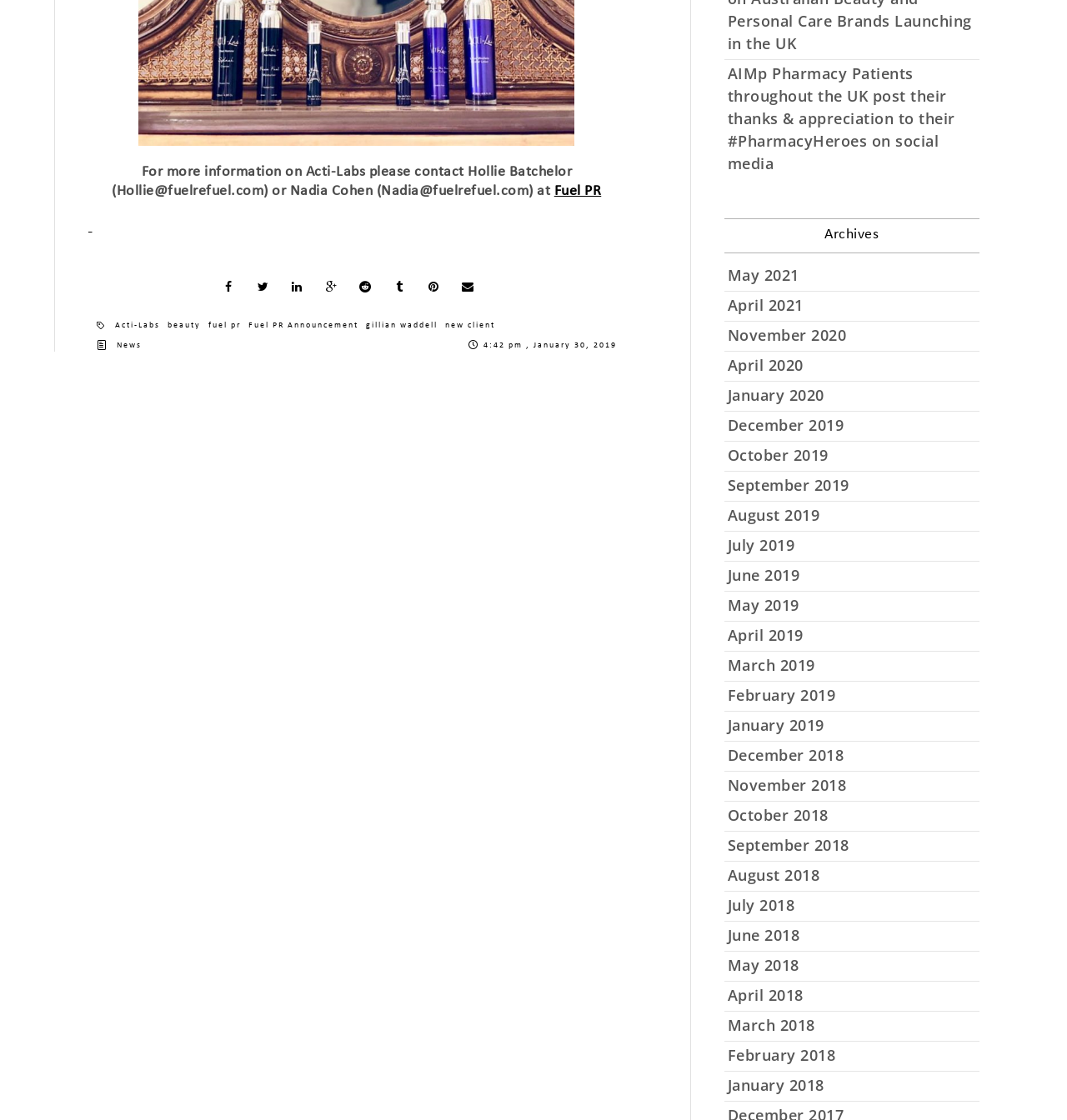Find the bounding box coordinates of the clickable area required to complete the following action: "View archives".

[0.679, 0.195, 0.918, 0.226]